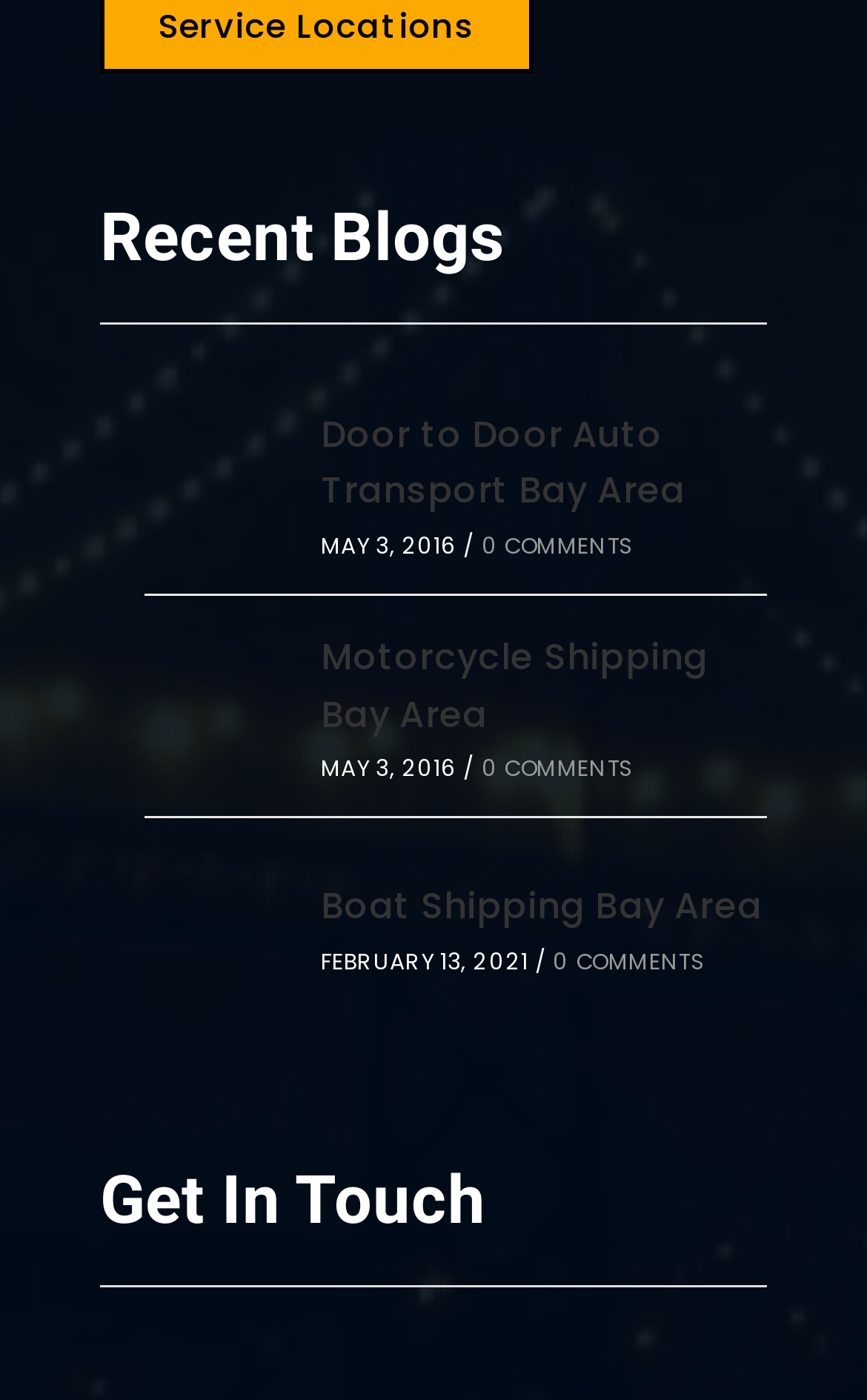Find the bounding box of the element with the following description: "parent_node: Search for: name="s"". The coordinates must be four float numbers between 0 and 1, formatted as [left, top, right, bottom].

None